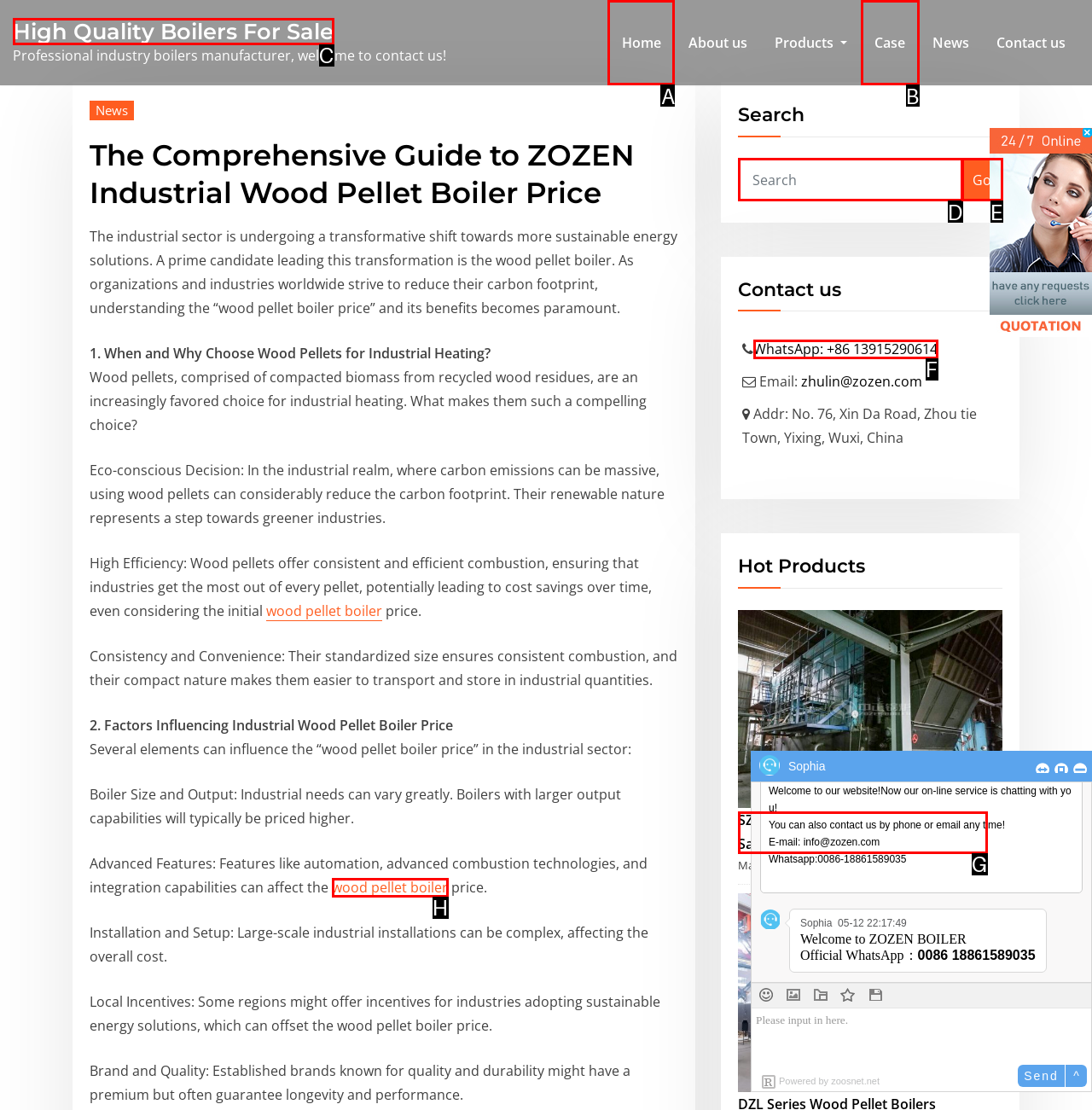Select the HTML element that needs to be clicked to perform the task: View the 'SZL Series Chain Grate Coal Boilers for Sale' product. Reply with the letter of the chosen option.

G